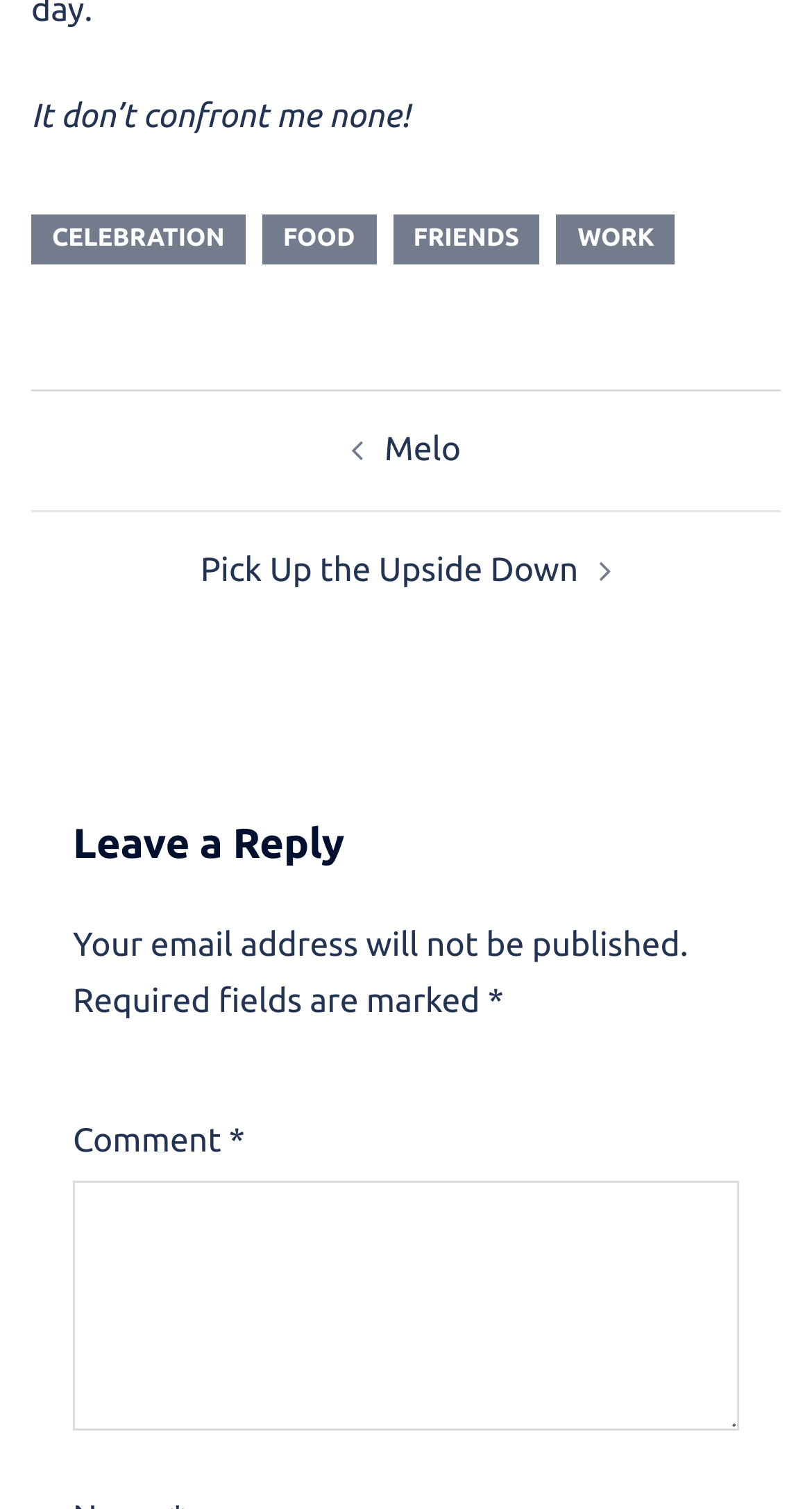Give the bounding box coordinates for this UI element: "food". The coordinates should be four float numbers between 0 and 1, arranged as [left, top, right, bottom].

[0.323, 0.142, 0.463, 0.176]